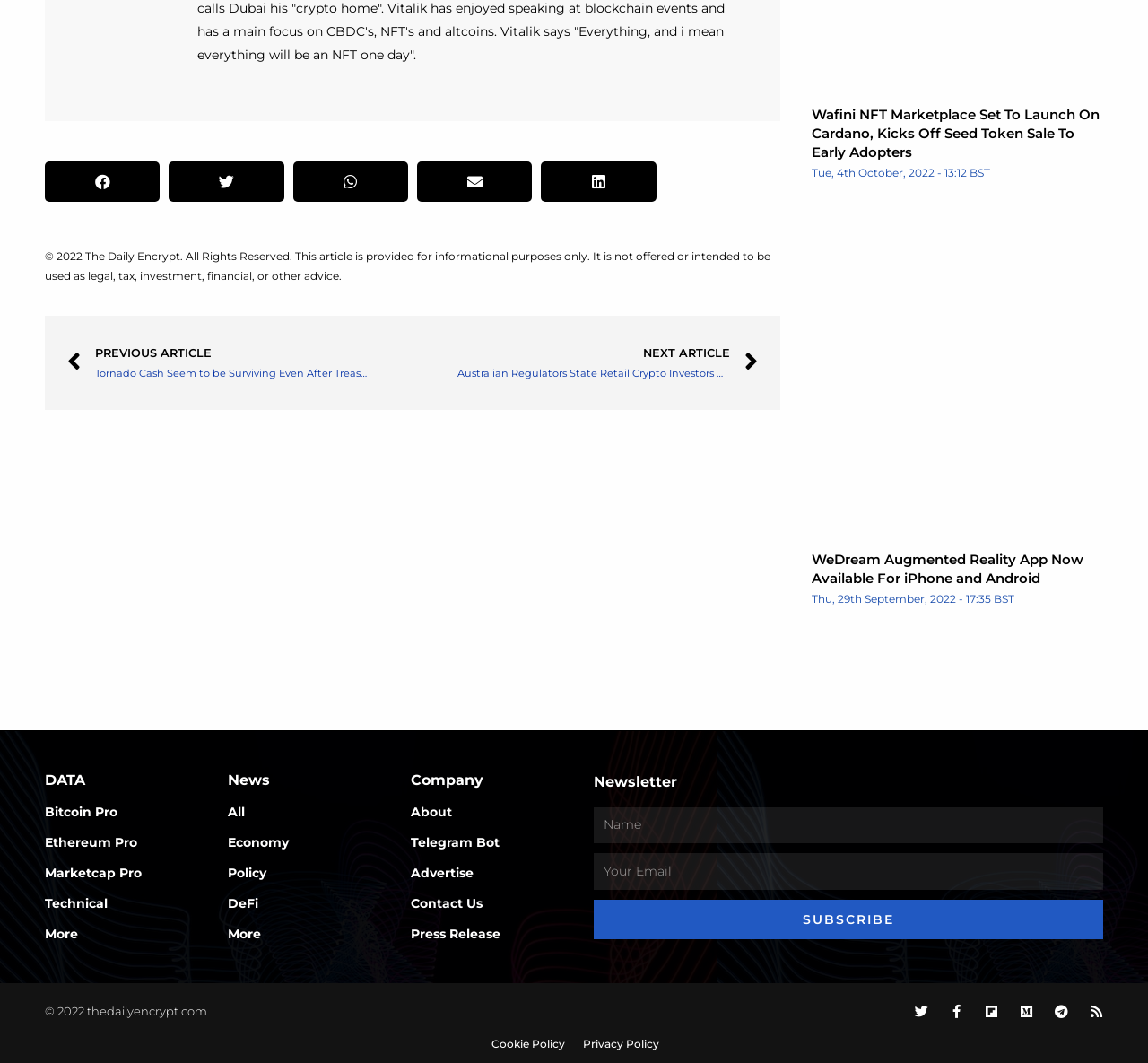What is the topic of the article?
Carefully examine the image and provide a detailed answer to the question.

The article's topic is about Wafini NFT Marketplace, which is launching on Cardano and kicking off a seed token sale to early adopters, as indicated by the heading 'Wafini NFT Marketplace Set To Launch On Cardano, Kicks Off Seed Token Sale To Early Adopters'.